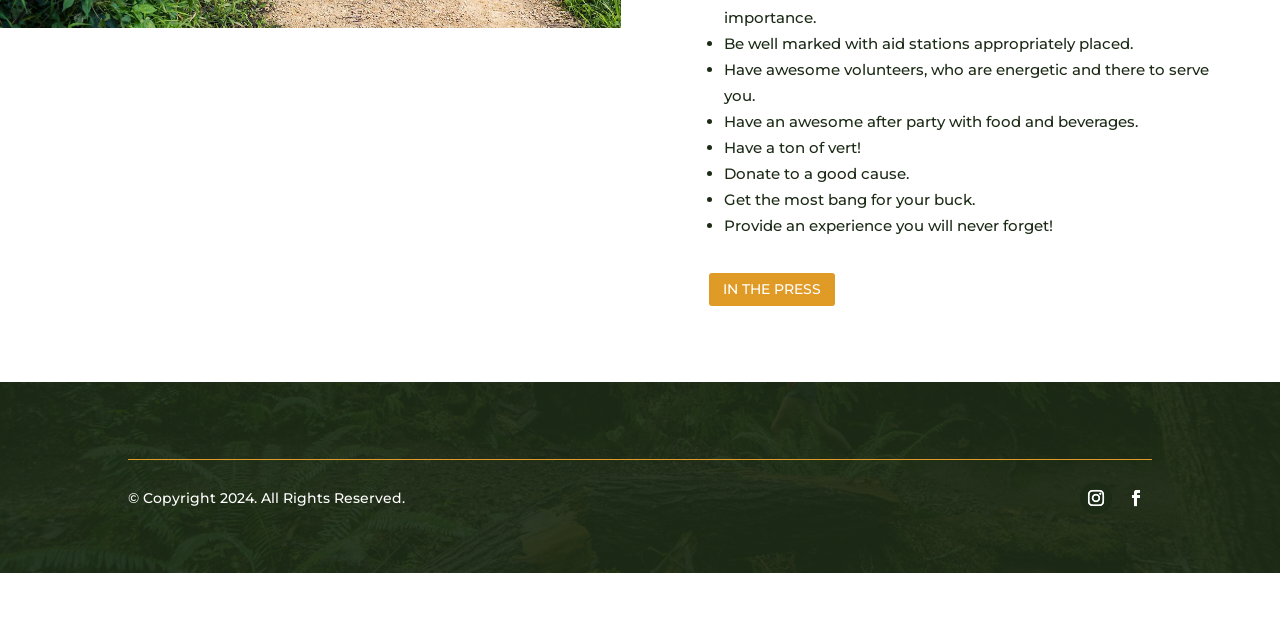Given the element description: "Follow", predict the bounding box coordinates of the UI element it refers to, using four float numbers between 0 and 1, i.e., [left, top, right, bottom].

[0.875, 0.753, 0.9, 0.803]